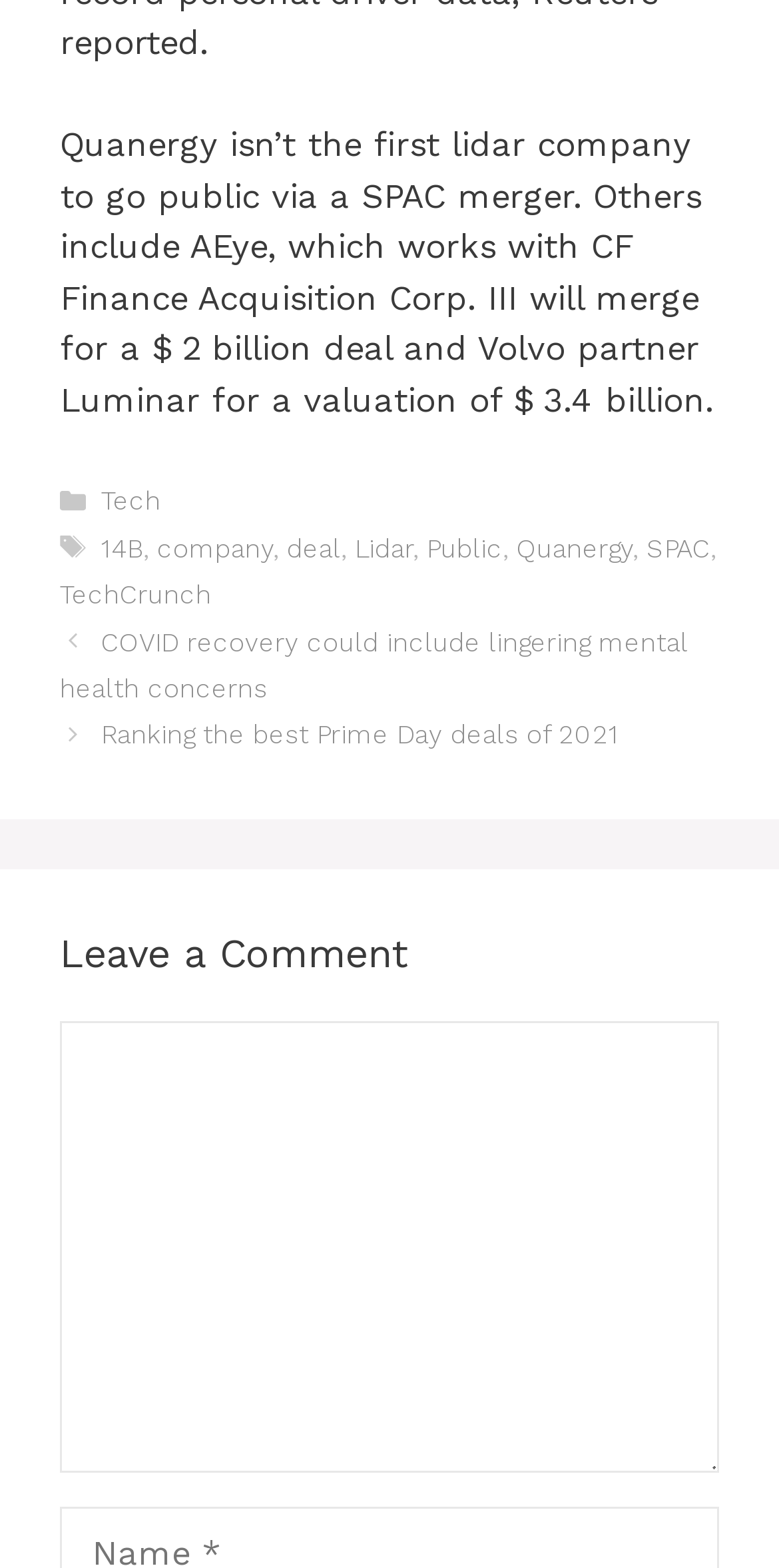Kindly determine the bounding box coordinates for the area that needs to be clicked to execute this instruction: "Click on the 'Lidar' link".

[0.456, 0.34, 0.53, 0.359]